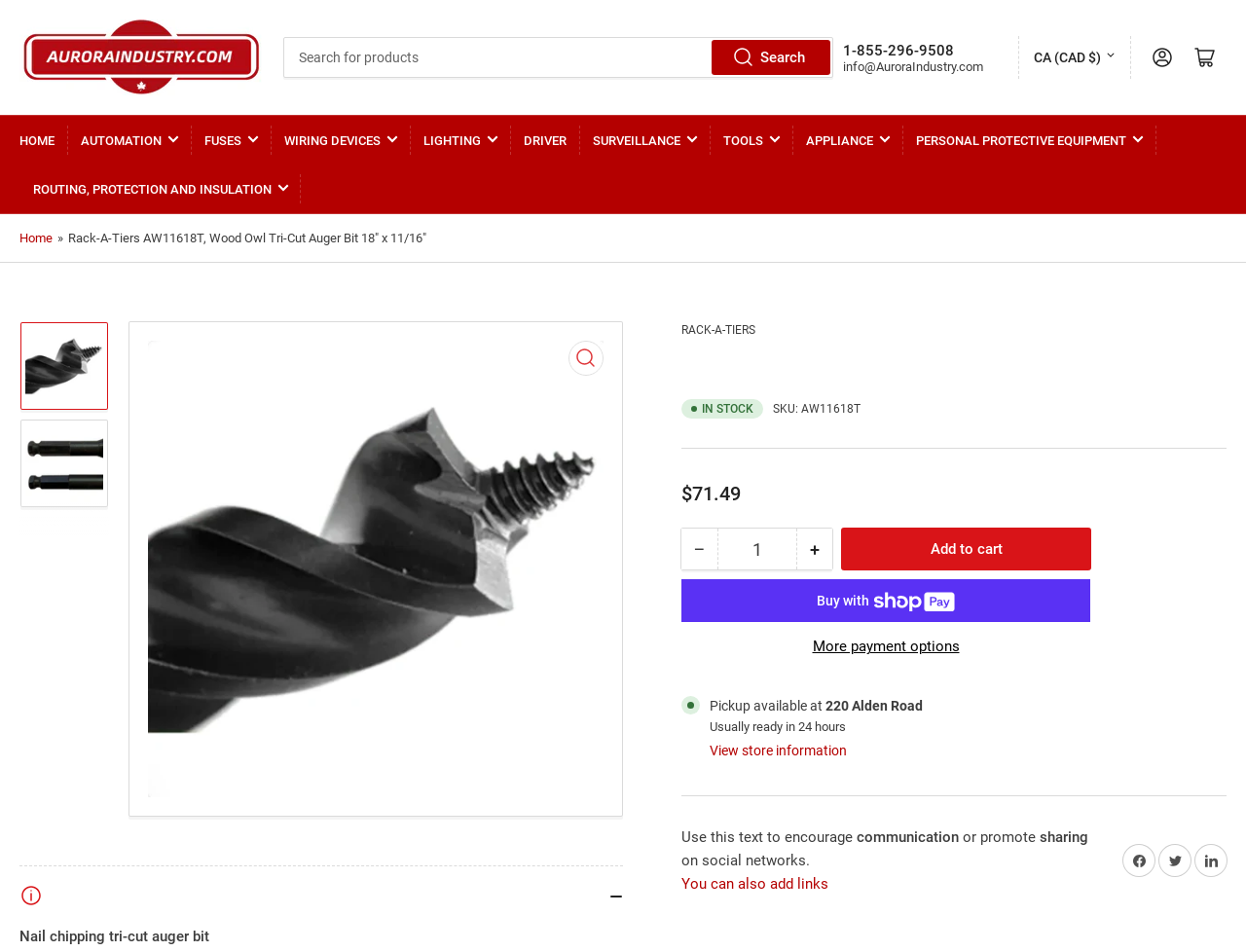Identify the bounding box coordinates for the element that needs to be clicked to fulfill this instruction: "Call customer service". Provide the coordinates in the format of four float numbers between 0 and 1: [left, top, right, bottom].

[0.676, 0.059, 0.765, 0.077]